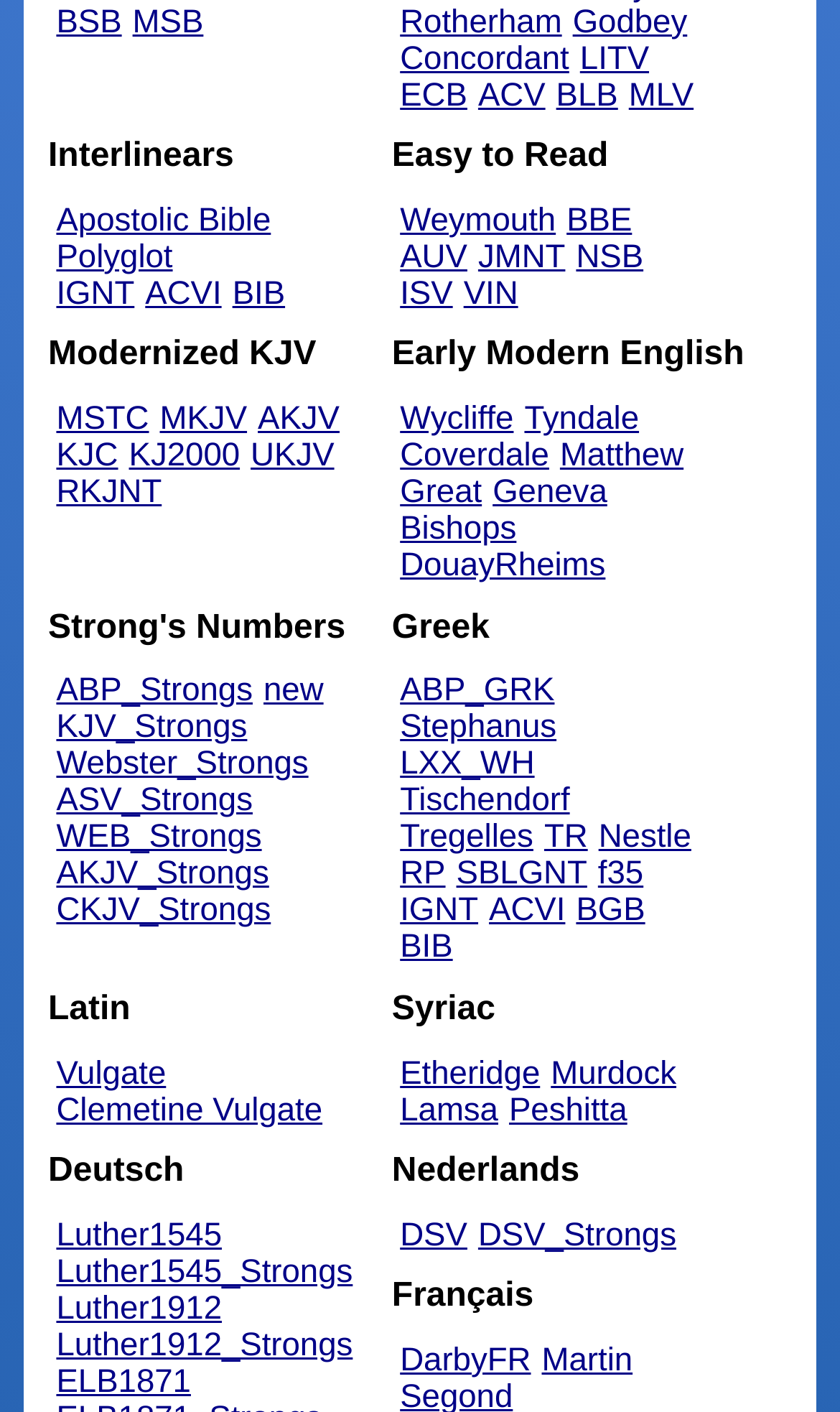How many links are there under the 'Greek' section?
Give a single word or phrase as your answer by examining the image.

11